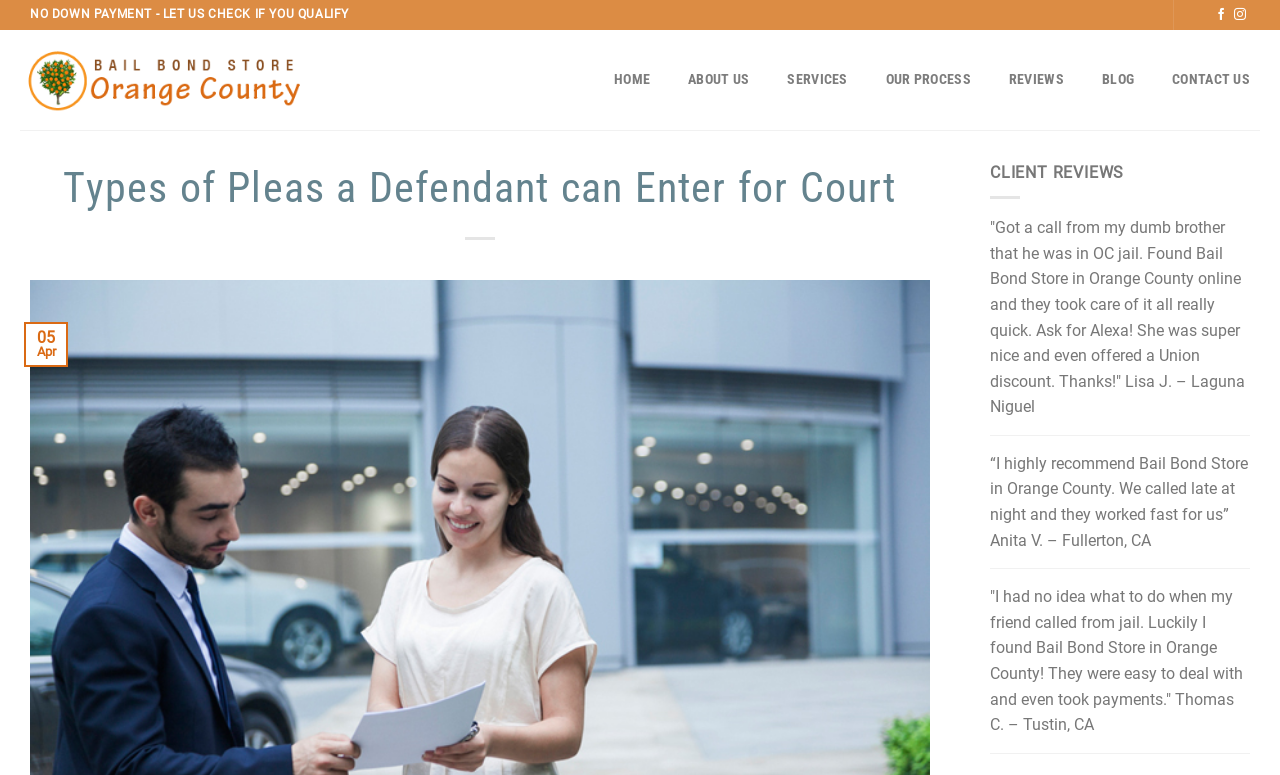Please determine the bounding box coordinates for the UI element described as: "Home".

[0.48, 0.08, 0.508, 0.126]